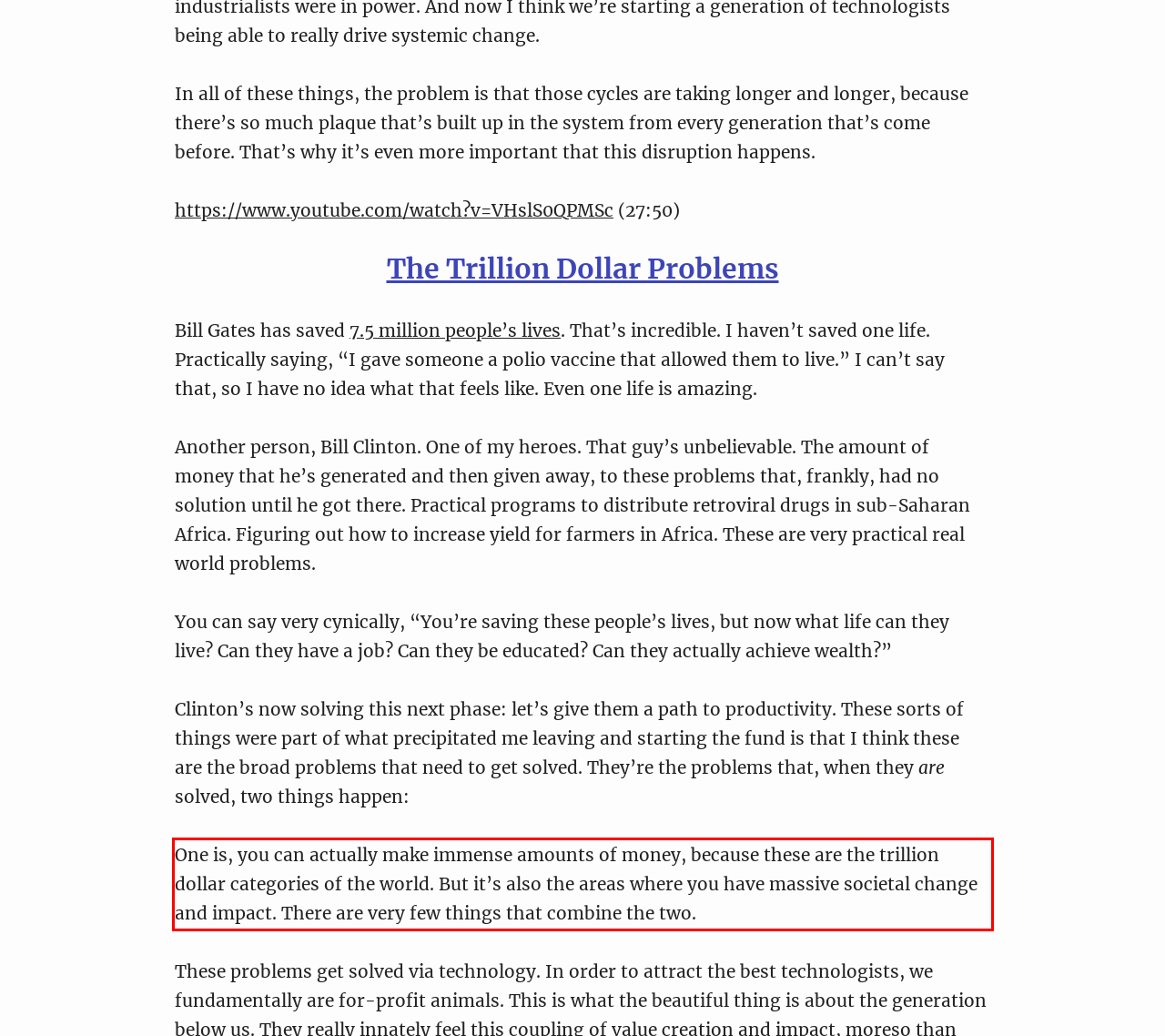Look at the webpage screenshot and recognize the text inside the red bounding box.

One is, you can actually make immense amounts of money, because these are the trillion dollar categories of the world. But it’s also the areas where you have massive societal change and impact. There are very few things that combine the two.